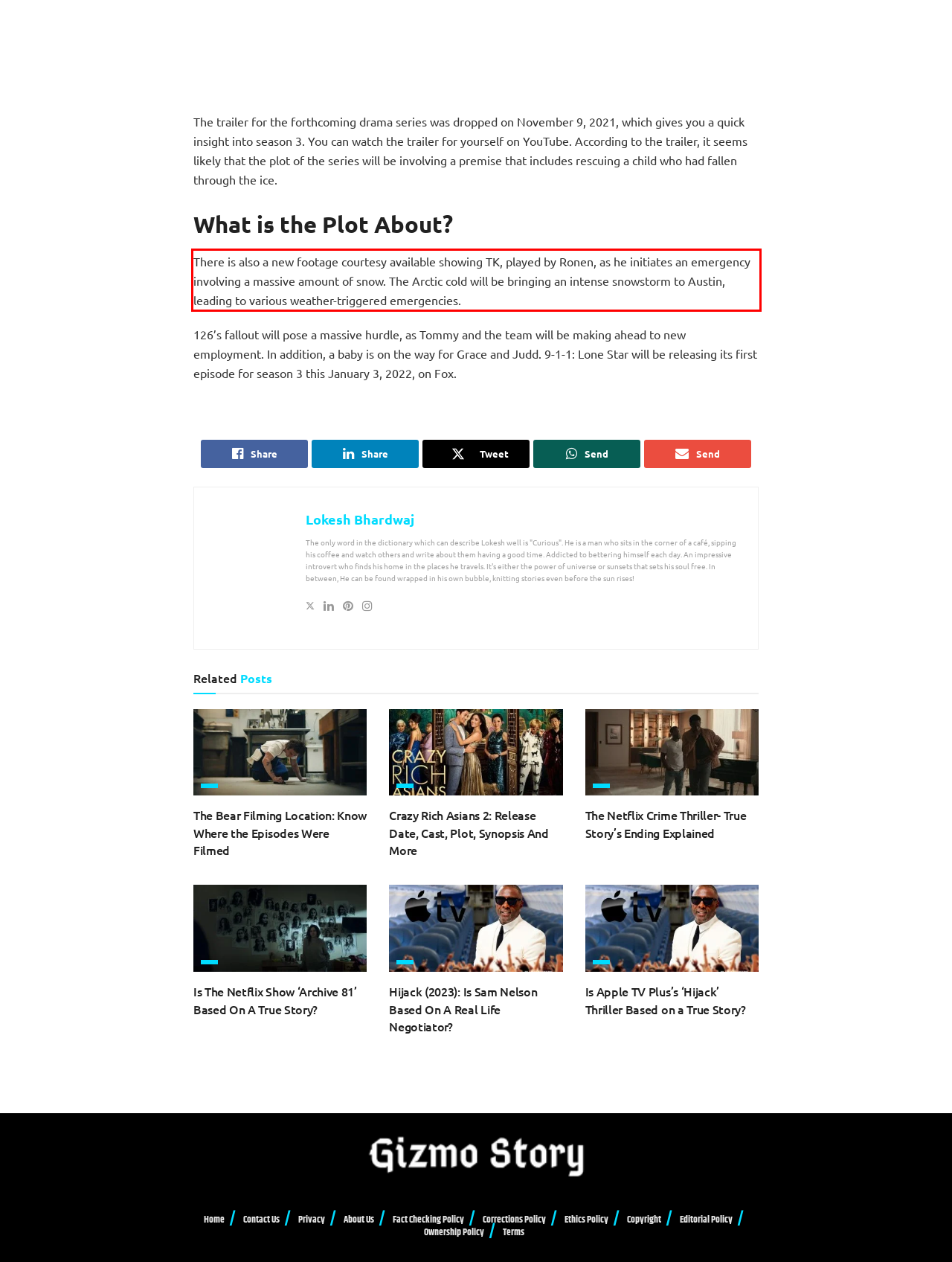You are looking at a screenshot of a webpage with a red rectangle bounding box. Use OCR to identify and extract the text content found inside this red bounding box.

There is also a new footage courtesy available showing TK, played by Ronen, as he initiates an emergency involving a massive amount of snow. The Arctic cold will be bringing an intense snowstorm to Austin, leading to various weather-triggered emergencies.